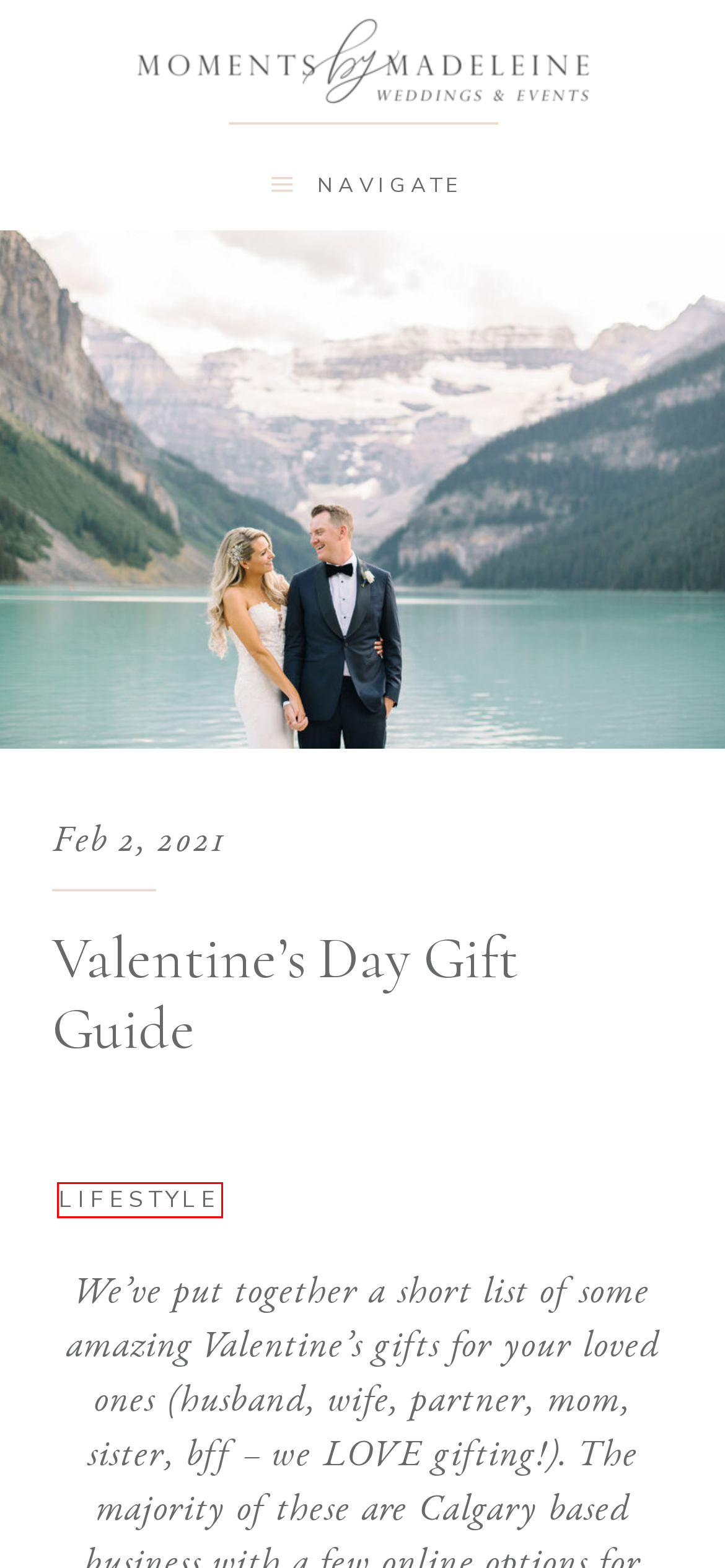You have a screenshot showing a webpage with a red bounding box around a UI element. Choose the webpage description that best matches the new page after clicking the highlighted element. Here are the options:
A. MENS TERRY SLIPPERS - Medium/Large
B. Good Morning Beautiful Mug
C. Romantic Banff Elopement at Tunnel Mountain | momentsbymadeleine.com
D. Lifestyle | momentsbymadeleine.com
E. Good Morning Handsome Mug
F. Paloma Throw
G. Ricardo Sous Vide Precision Cooker with Color Changing LED Ring
H. Set of 2 Heart-Shaped Cappuccino Cups

D